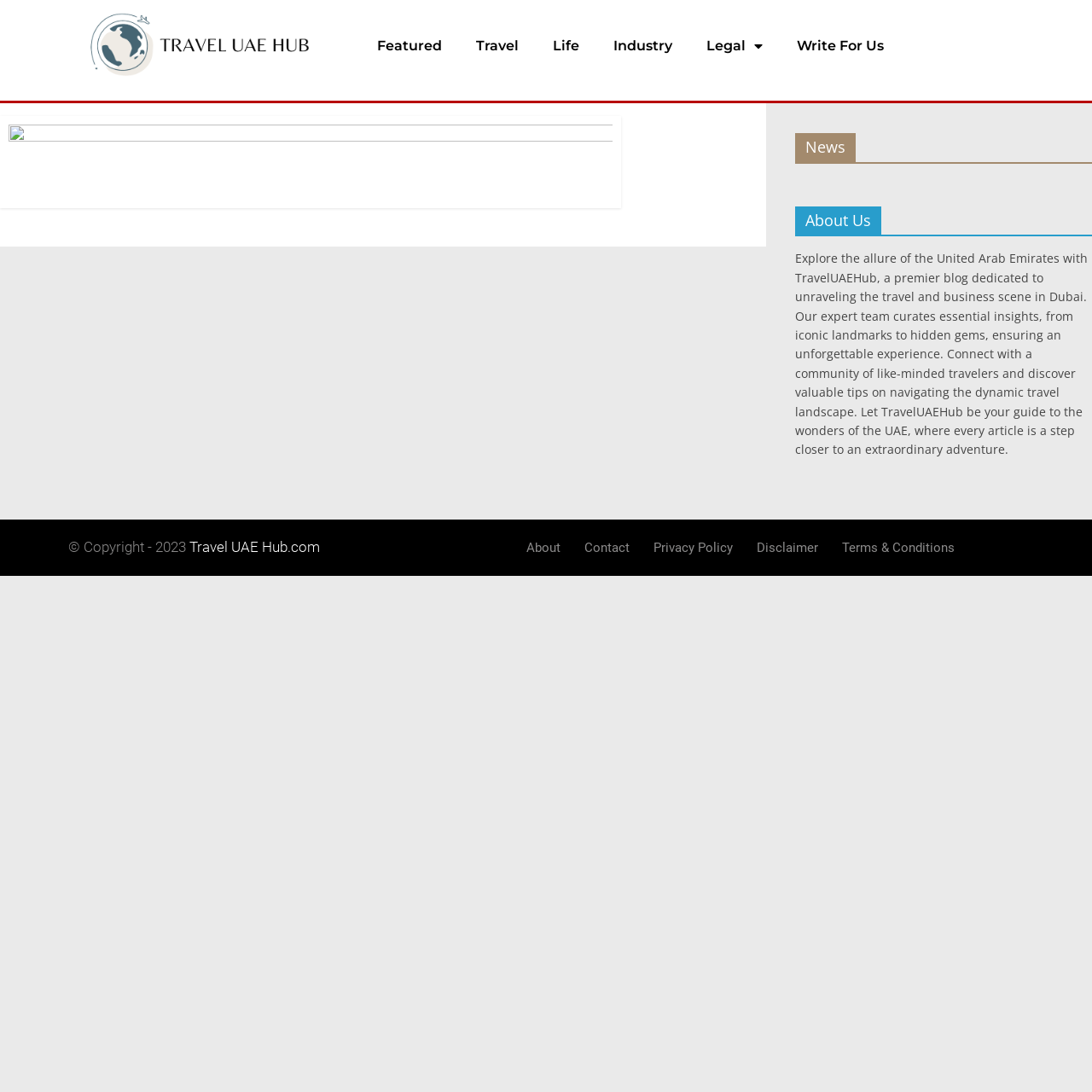What is the name of the blog?
Give a single word or phrase as your answer by examining the image.

Travel UAE Hub